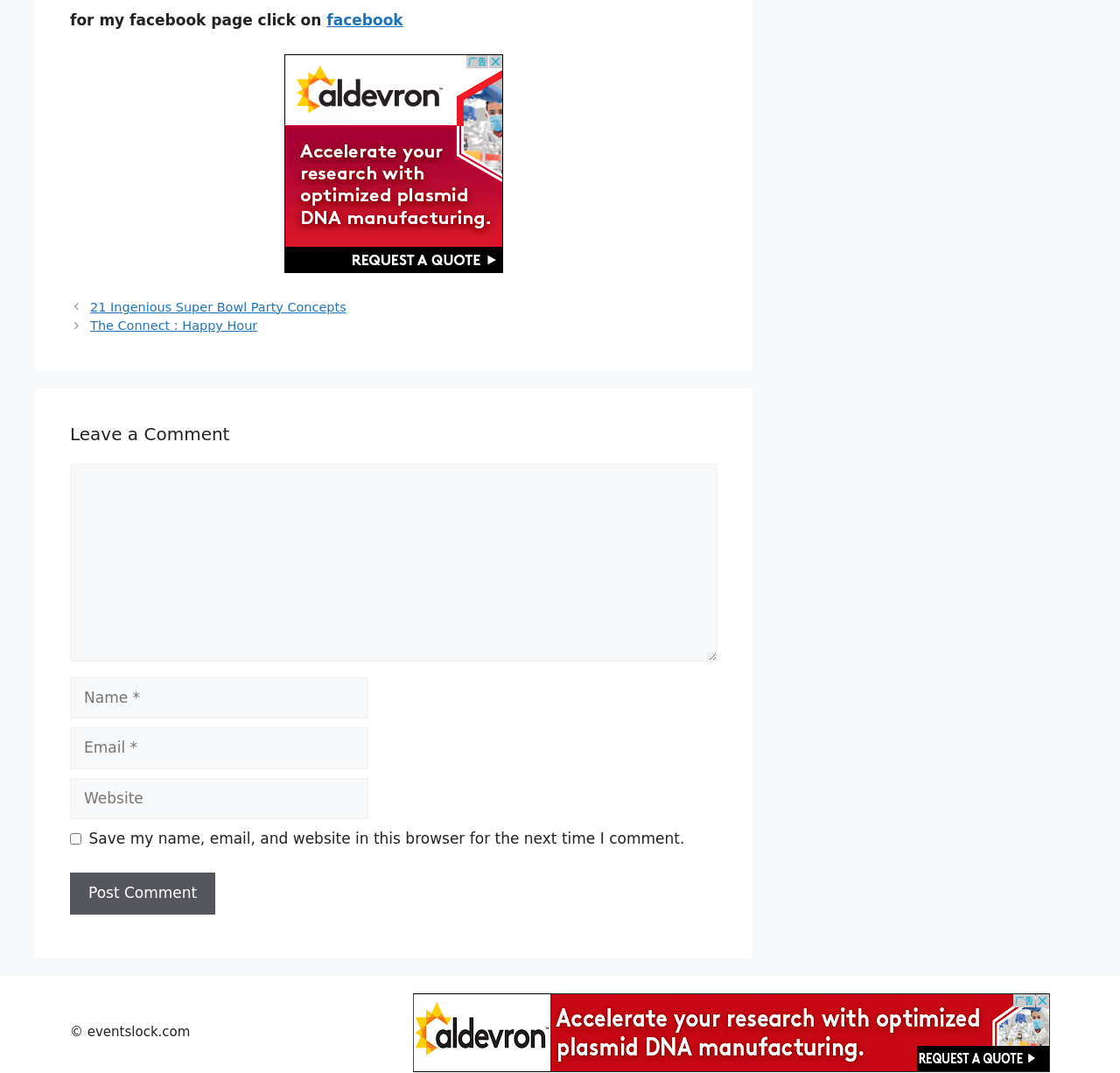Determine the bounding box coordinates for the area you should click to complete the following instruction: "post a comment".

[0.062, 0.813, 0.192, 0.852]